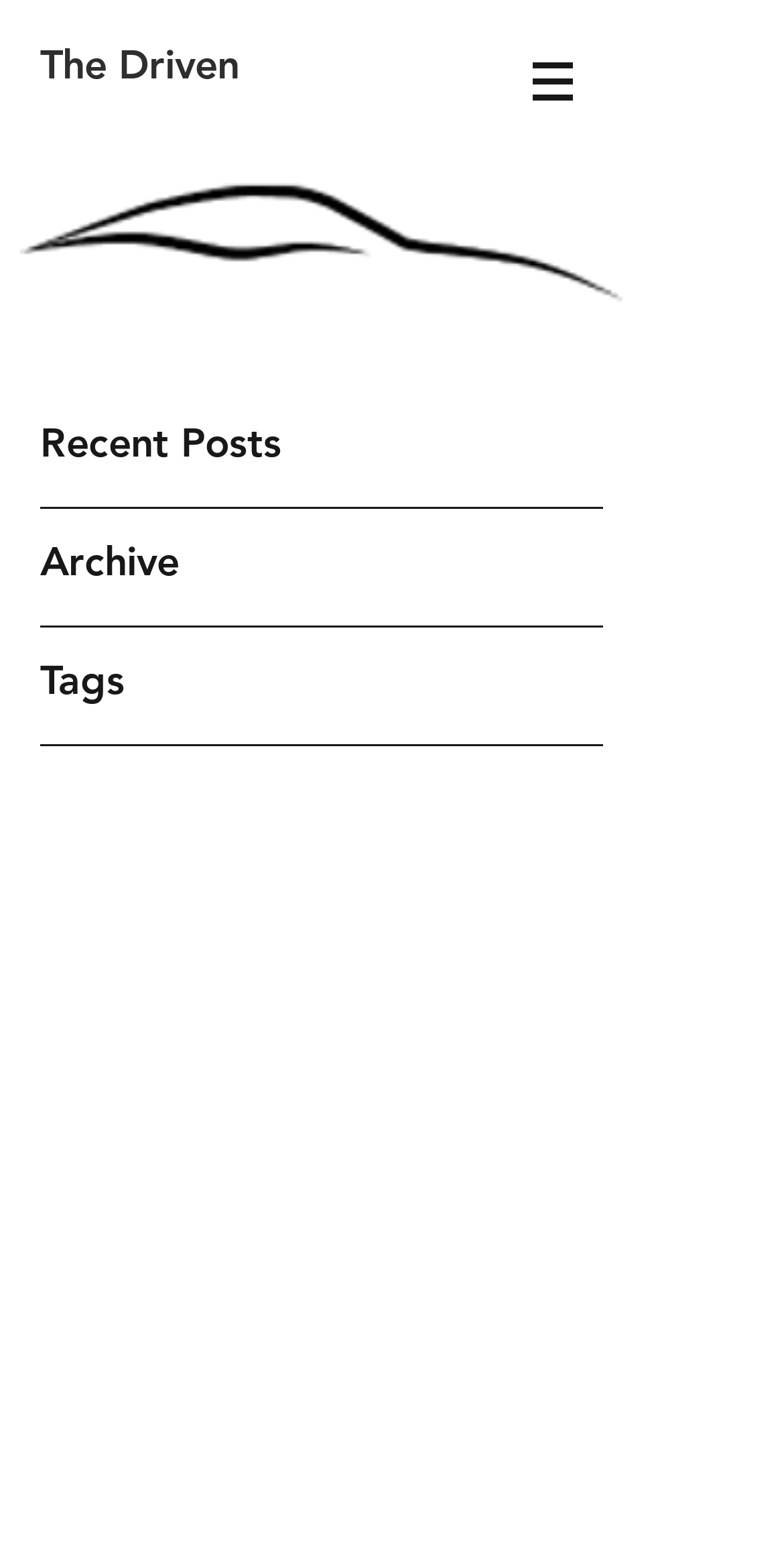Is there a link to the blog's homepage?
Analyze the screenshot and provide a detailed answer to the question.

I inferred this answer by looking at the heading element with the text 'The Driven', which is a link, indicating that it is a link to the blog's homepage.